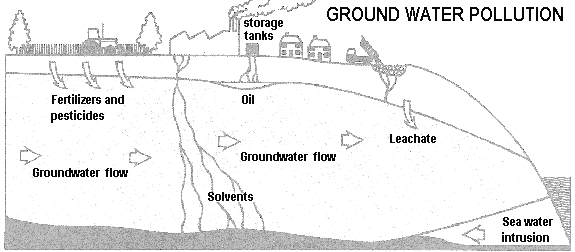Describe the important features and context of the image with as much detail as possible.

The diagram titled "Ground Water Pollution" illustrates various sources and pathways of contaminants affecting groundwater. On the surface, there are agricultural areas where fertilizers and pesticides are applied, leading to potential runoff into the ground. Below, oil spills from storage tanks are shown, along with solvents that can seep into the groundwater. The flow of groundwater is depicted, indicating the movement of these pollutants. The diagram also highlights leachate, which refers to liquid that has passed through solid waste and may carry harmful substances. Additionally, at the bottom, the concept of seawater intrusion is presented, emphasizing the complex interactions between different contaminant sources and the essential groundwater system. This comprehensive illustration serves as a visual aid to understand the multiple factors contributing to groundwater pollution, emphasizing the necessity for responsible environmental practices.